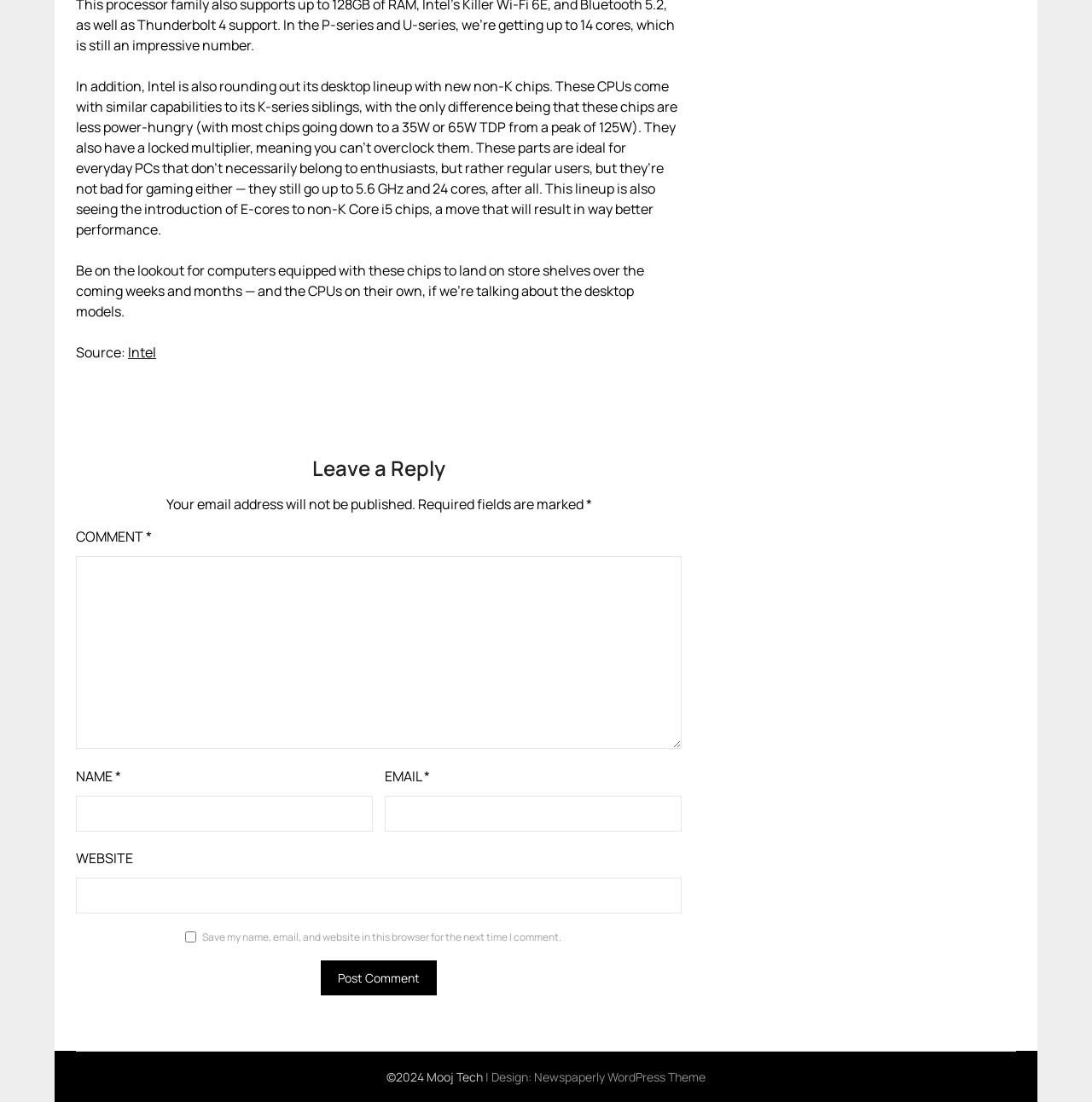Based on the image, give a detailed response to the question: What is the theme of the website?

The website's footer section mentions that the theme used is Newspaperly WordPress Theme, which suggests that the website is built using WordPress and has a newspaper-style layout.